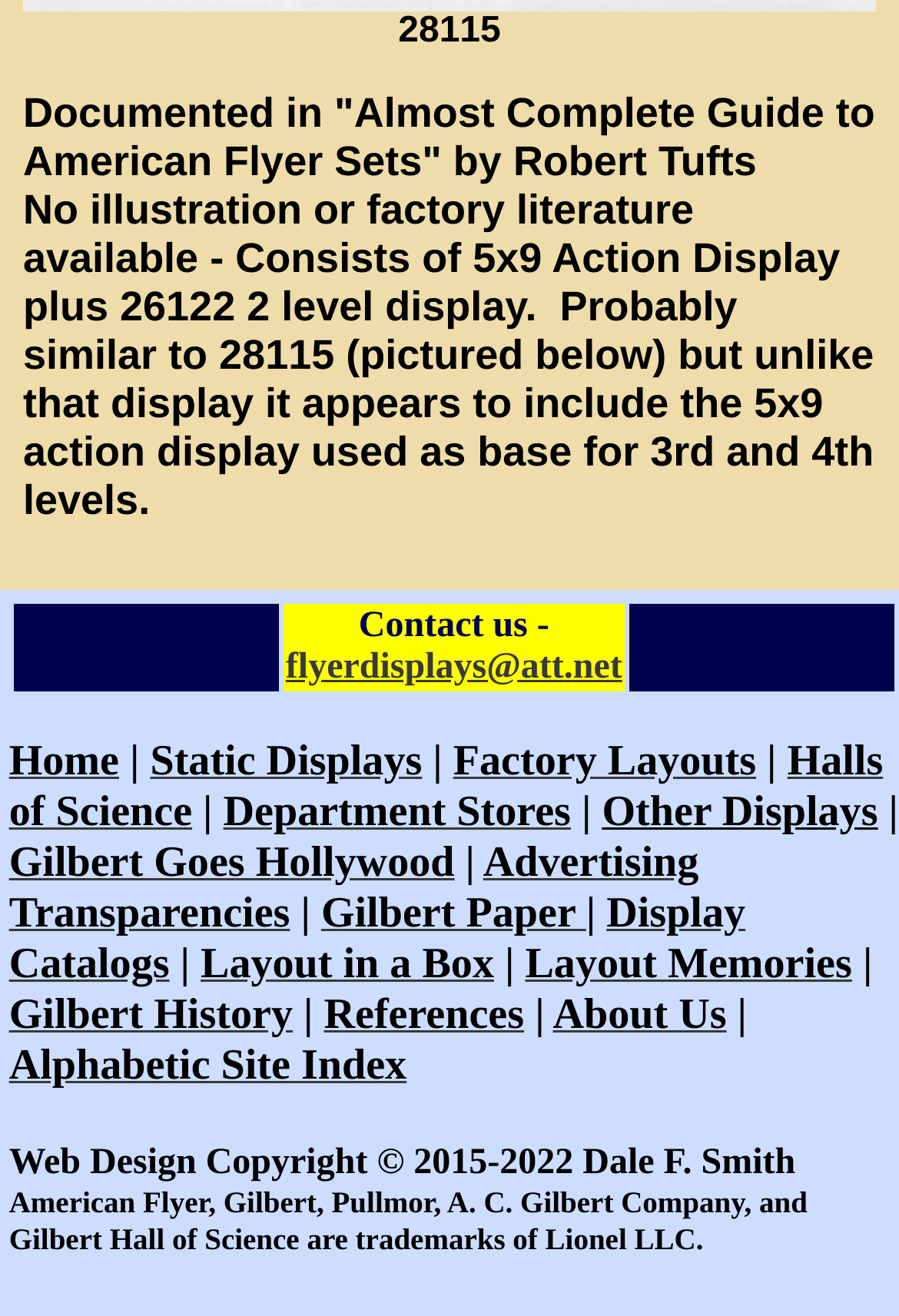Based on the element description: "Other Displays", identify the UI element and provide its bounding box coordinates. Use four float numbers between 0 and 1, [left, top, right, bottom].

[0.67, 0.6, 0.976, 0.637]